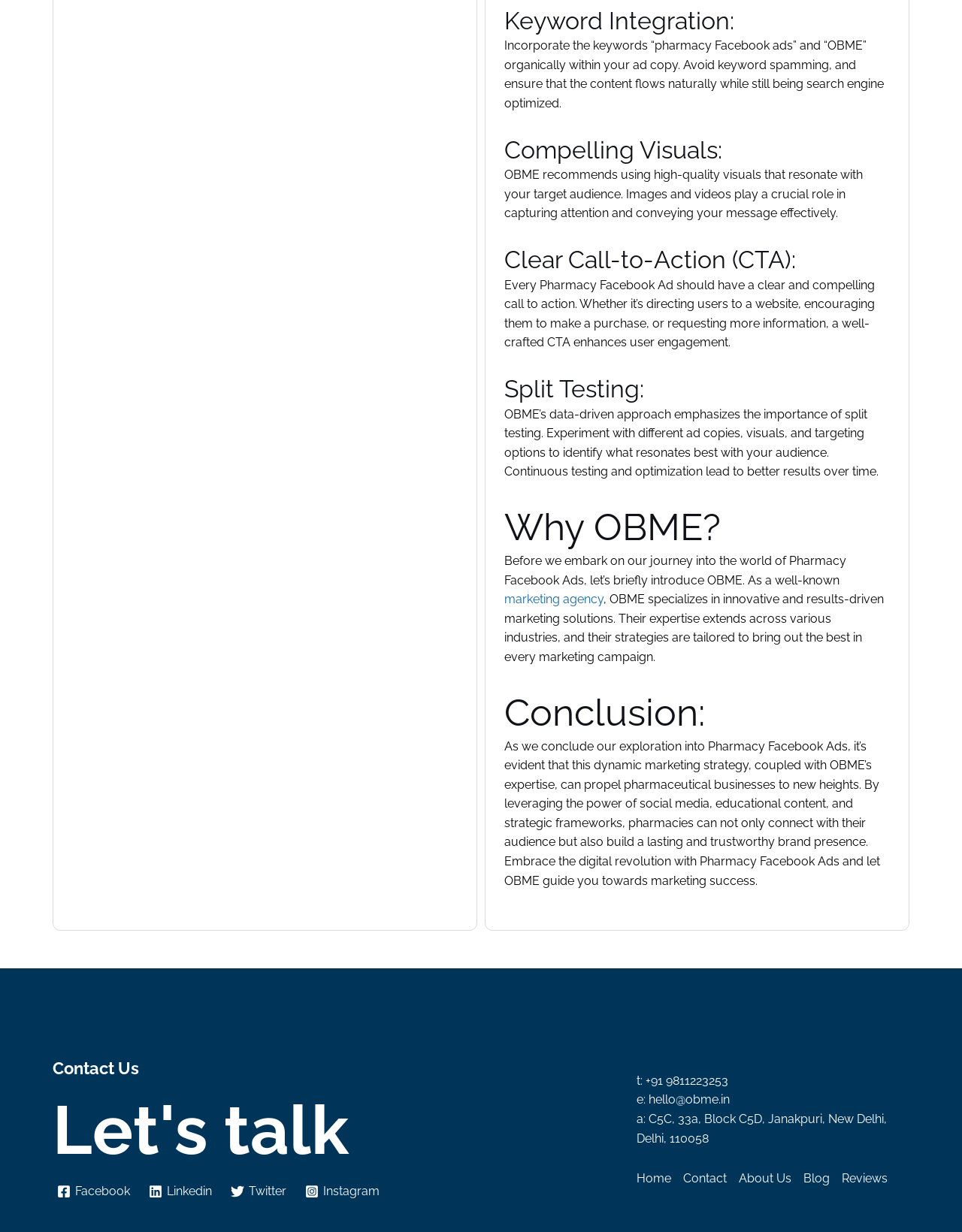Provide the bounding box coordinates of the HTML element described as: "About Us". The bounding box coordinates should be four float numbers between 0 and 1, i.e., [left, top, right, bottom].

[0.761, 0.949, 0.829, 0.964]